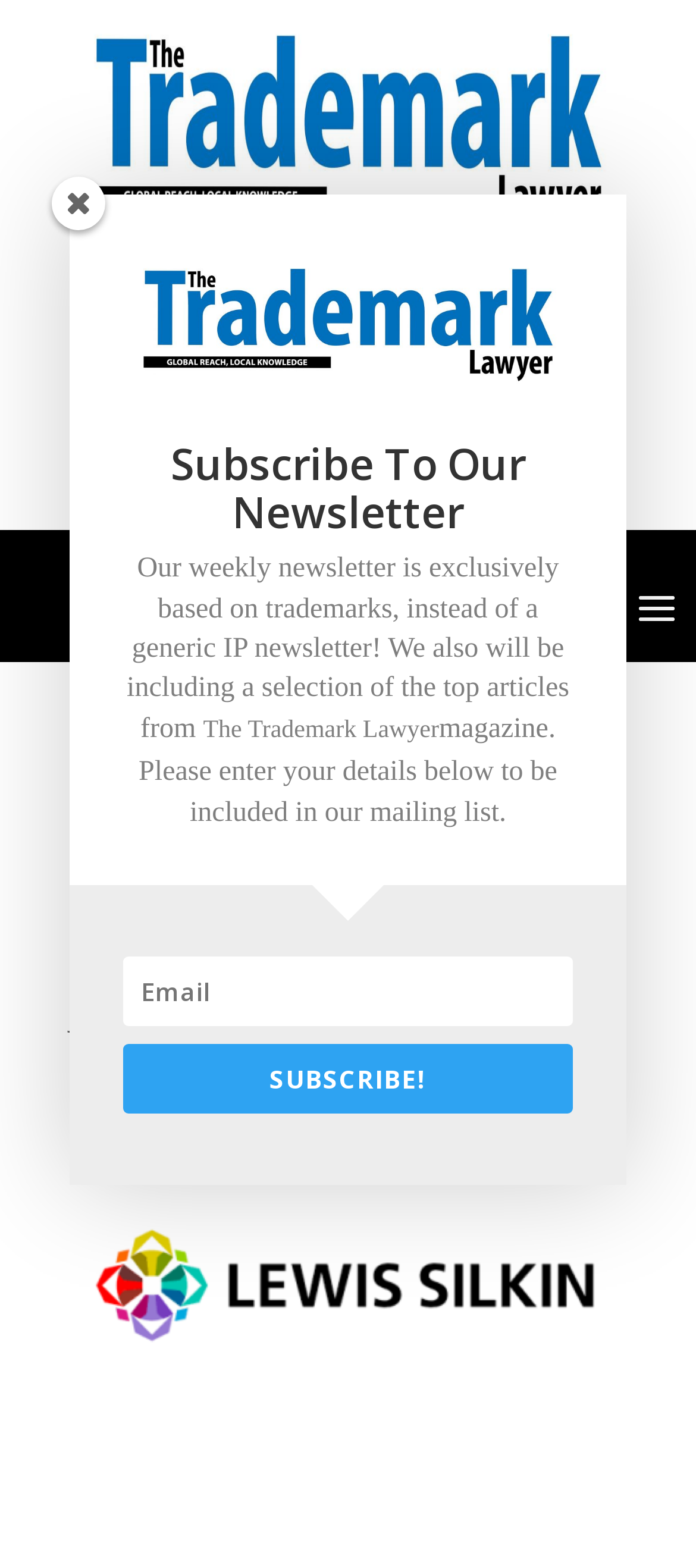What is the name of the magazine mentioned on the webpage?
Can you provide an in-depth and detailed response to the question?

I found the name of the magazine by looking at the static text element that says 'The Trademark Lawyer' which is located near the text that says 'Our weekly newsletter is exclusively based on trademarks...'.